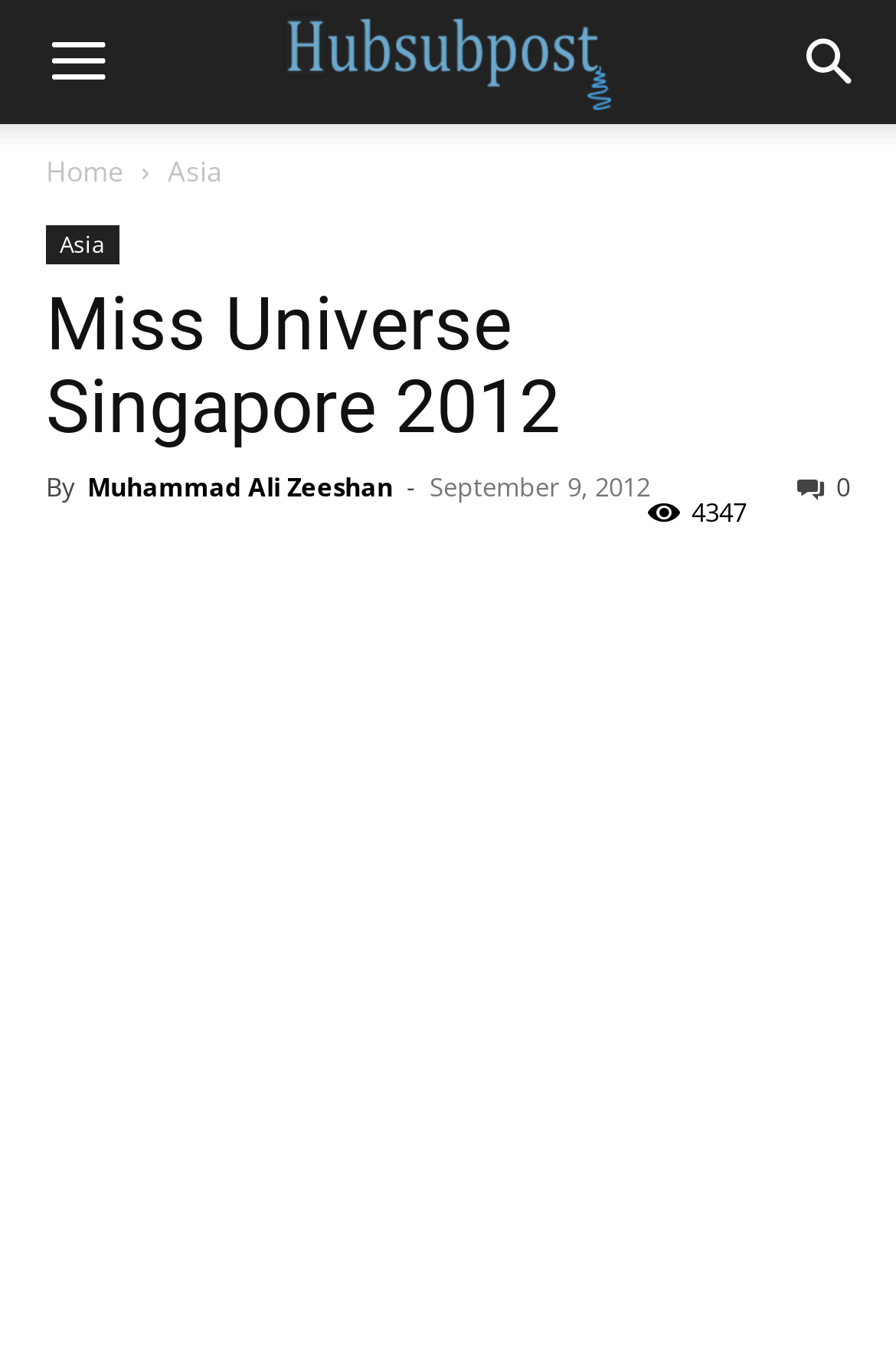When was the article published?
Please analyze the image and answer the question with as much detail as possible.

The publication date can be found in the timestamp of the article, which states 'September 9, 2012'.